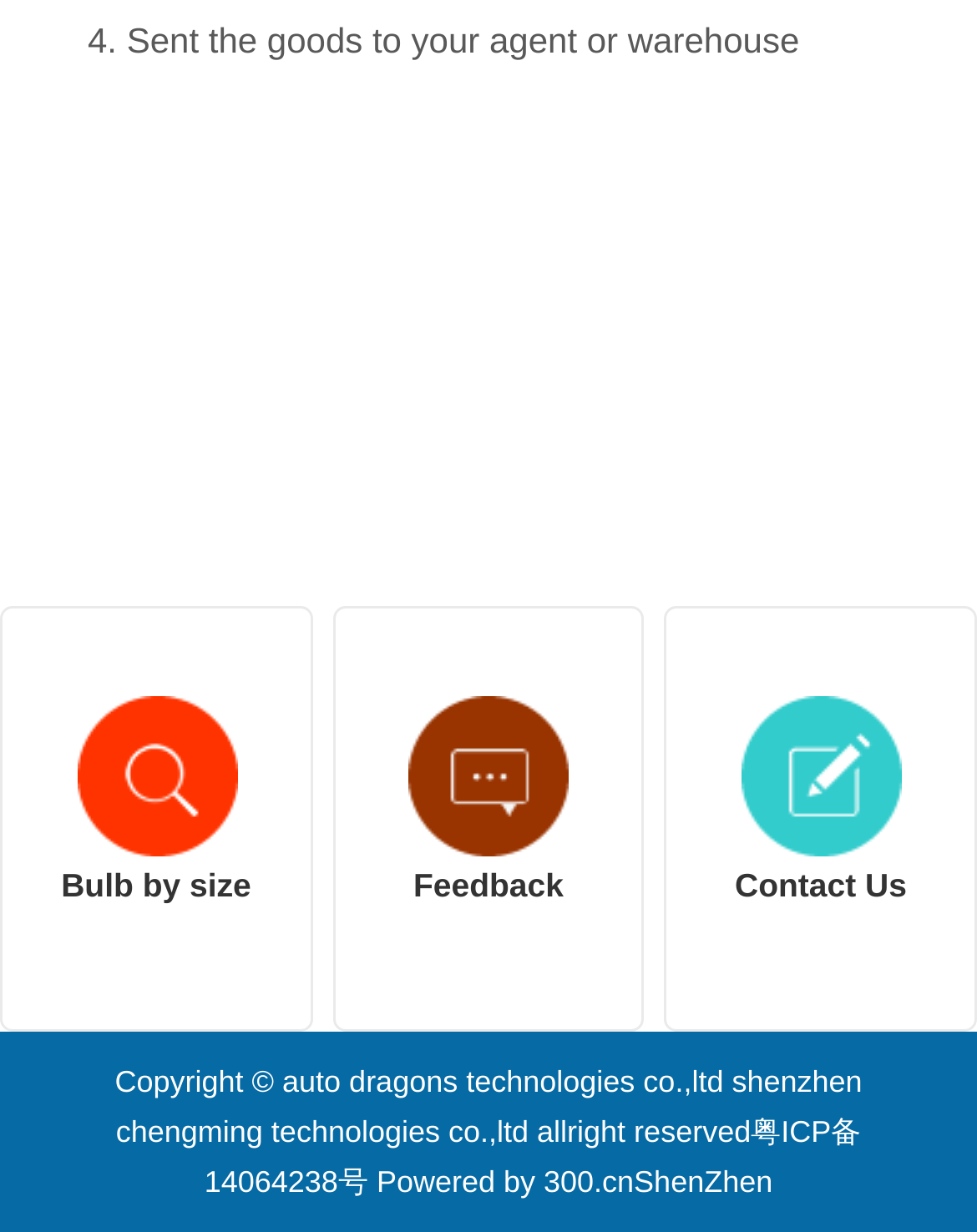Find and provide the bounding box coordinates for the UI element described with: "ShenZhen".

[0.649, 0.945, 0.791, 0.974]